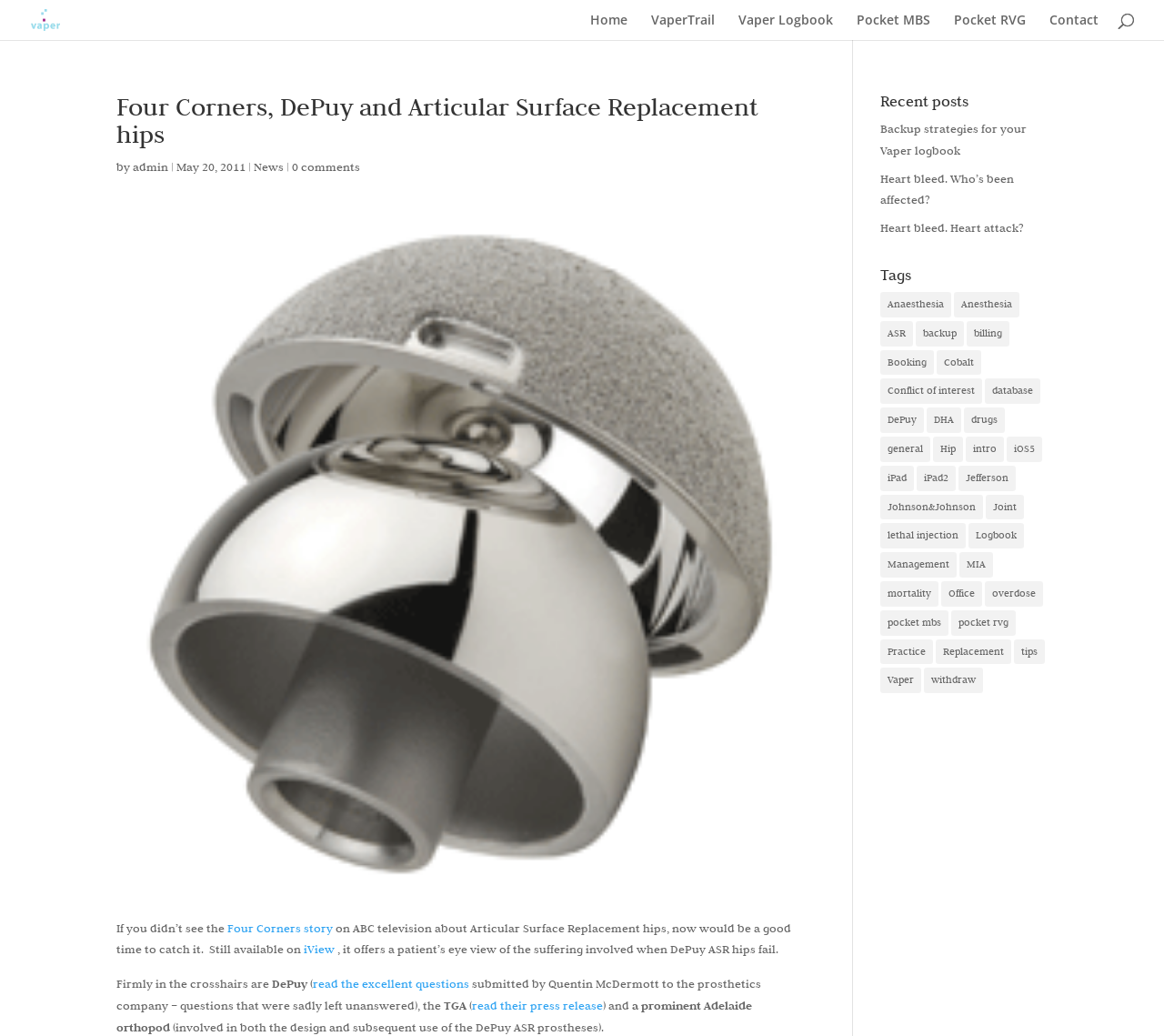Predict the bounding box coordinates of the UI element that matches this description: "tips". The coordinates should be in the format [left, top, right, bottom] with each value between 0 and 1.

[0.871, 0.617, 0.898, 0.641]